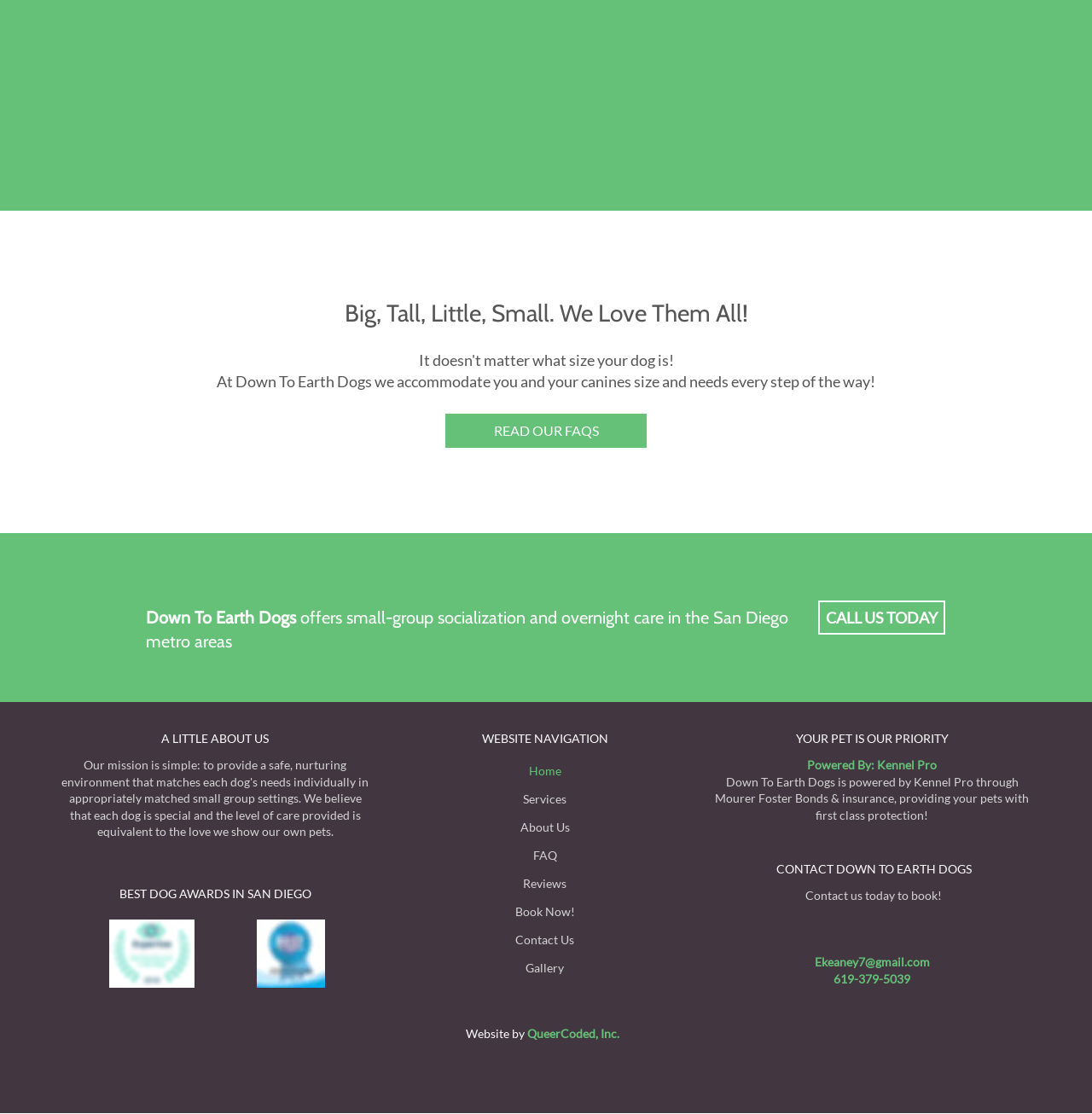Find the bounding box coordinates of the clickable element required to execute the following instruction: "Open the LinkedIn page". Provide the coordinates as four float numbers between 0 and 1, i.e., [left, top, right, bottom].

None